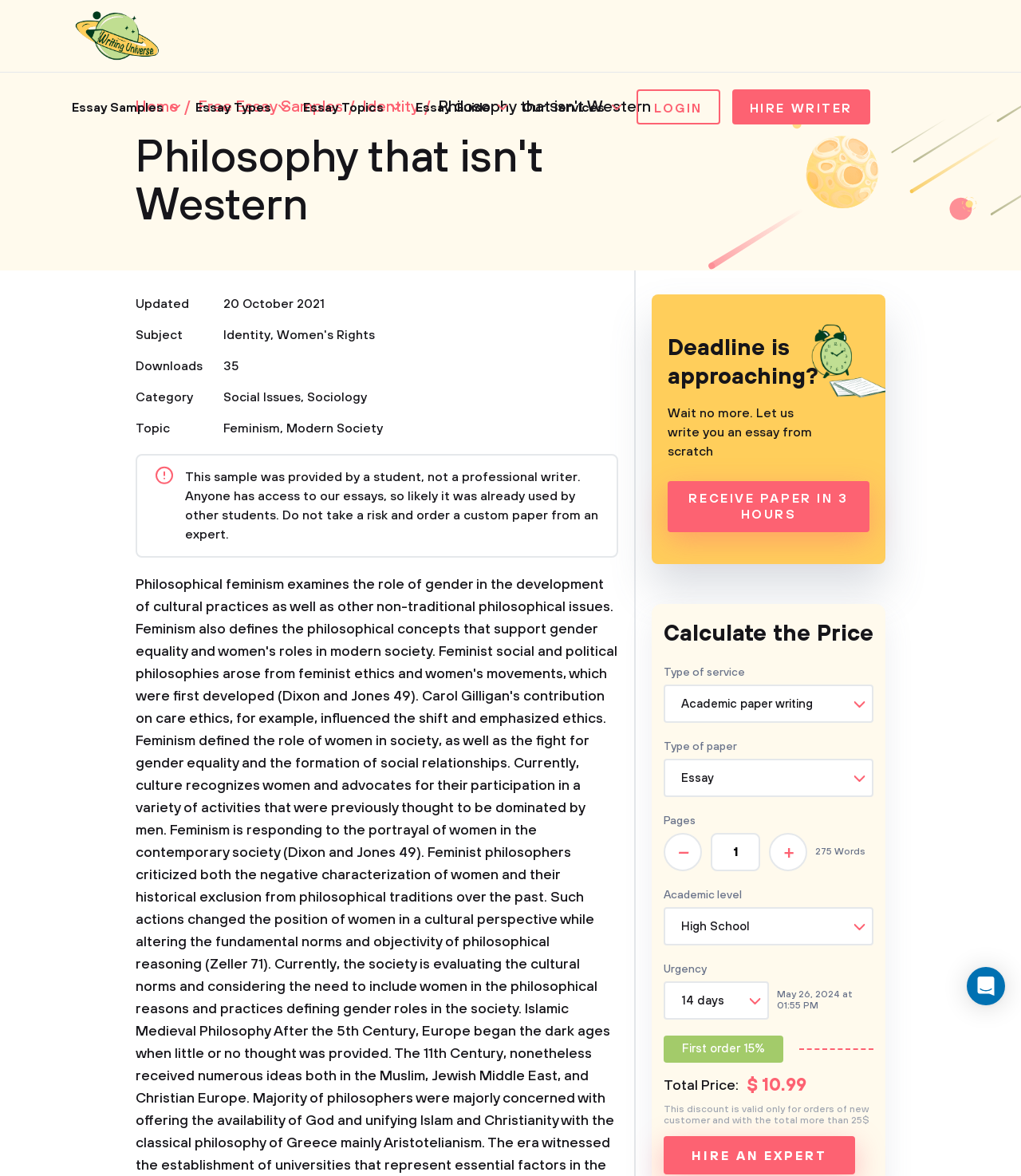Please extract the title of the webpage.

Philosophy that isn't Western